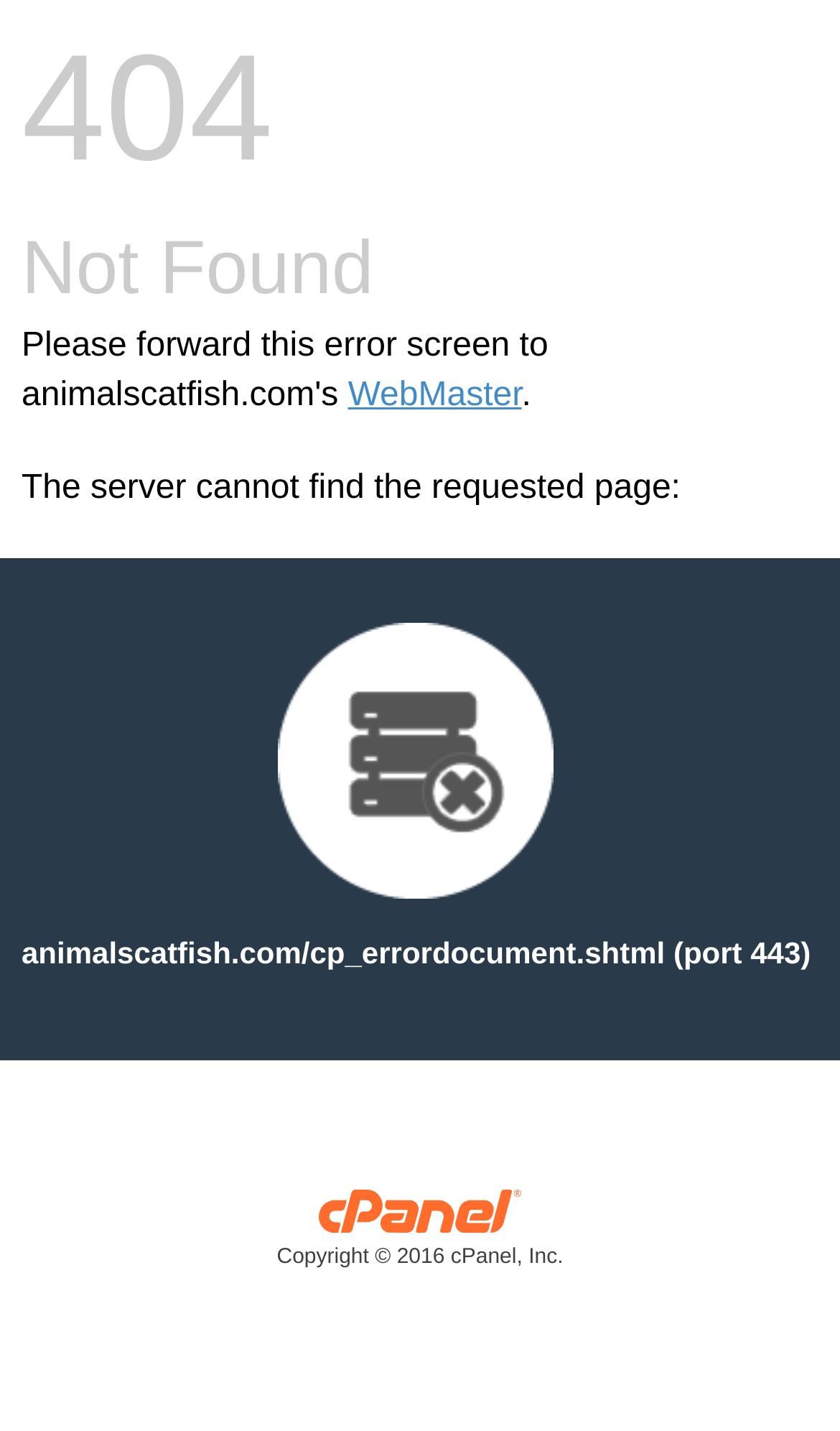What is the error message on this page?
Respond to the question with a well-detailed and thorough answer.

I found this error message by looking at the StaticText element with the bounding box coordinates [0.026, 0.328, 0.81, 0.353], which contains the text 'The server cannot find the requested page:'.